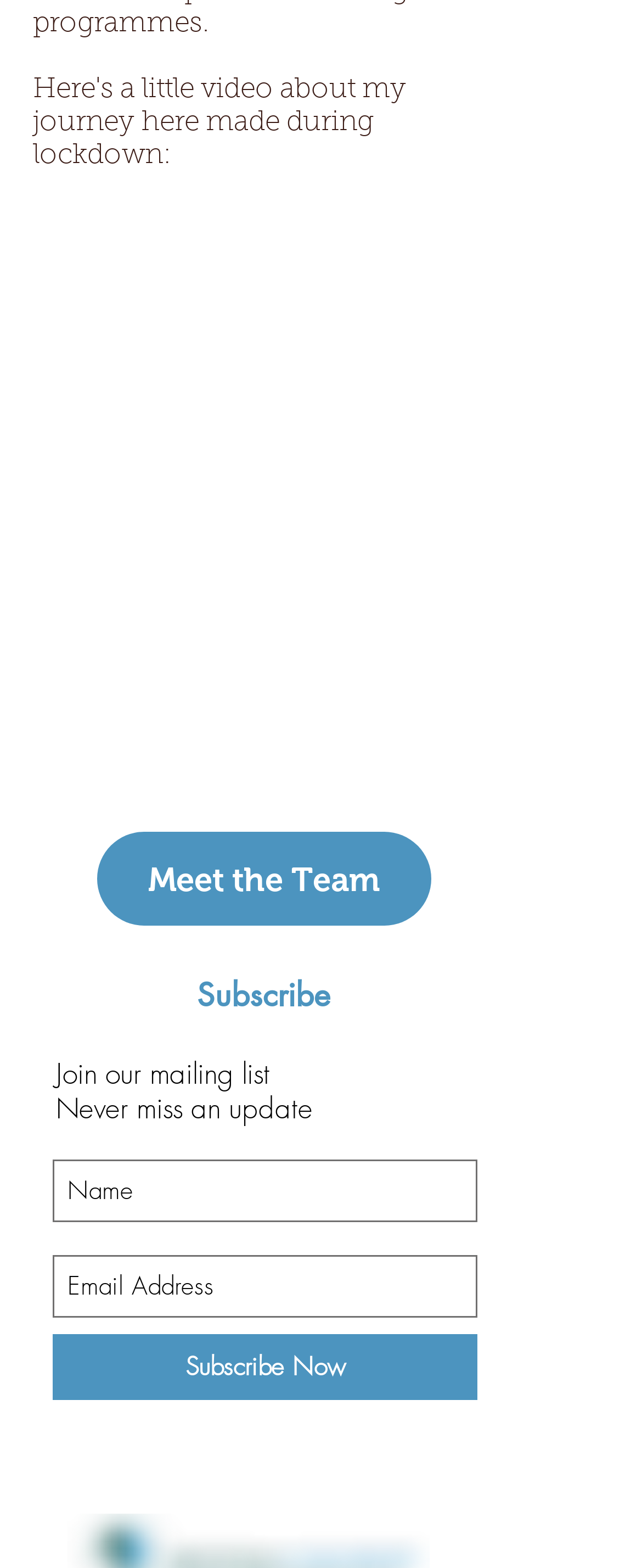What is the text above the subscription form?
Using the image as a reference, give an elaborate response to the question.

The StaticText element with the text 'Join our mailing list' is located above the subscription form, indicating that it is the text above the form.